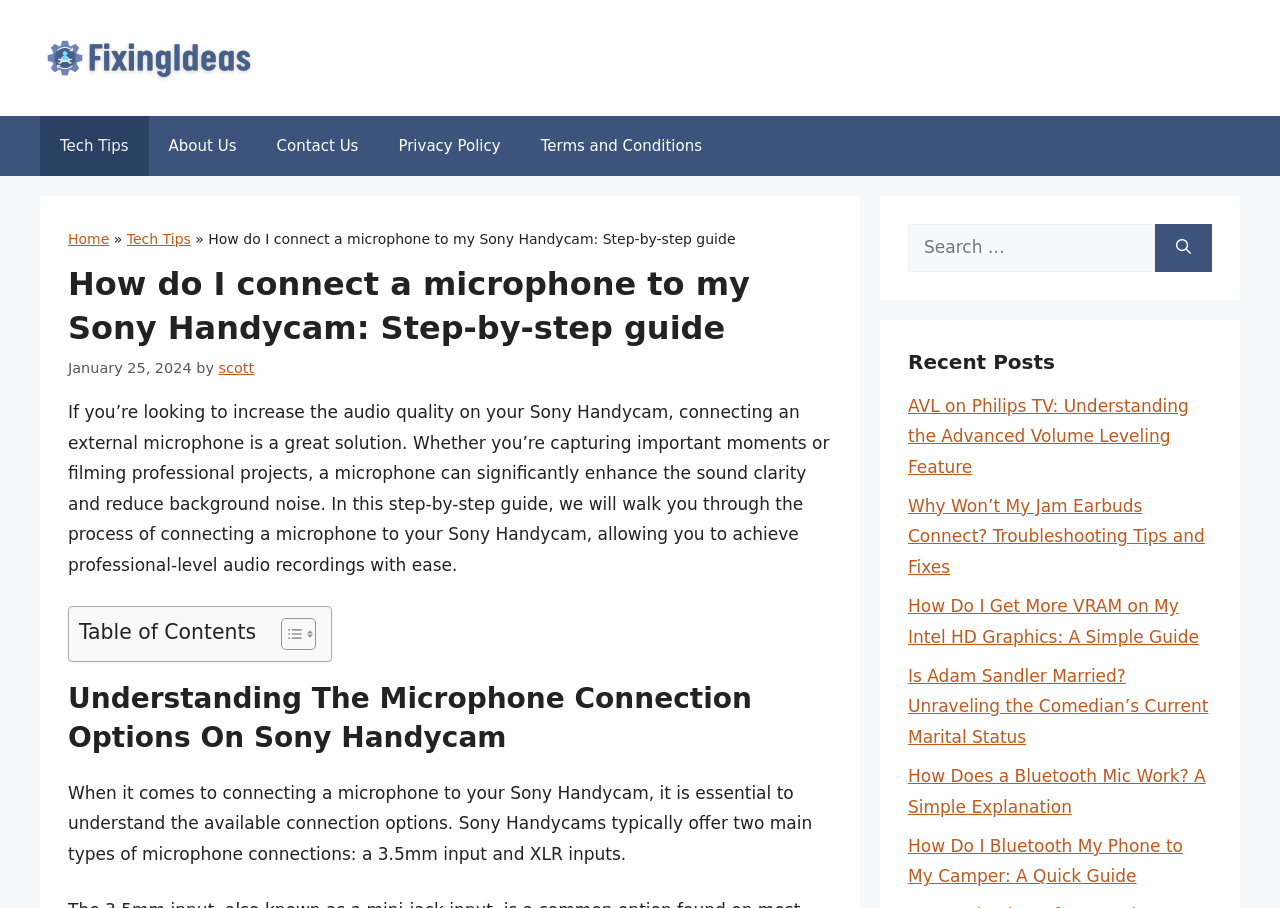Can you locate the main headline on this webpage and provide its text content?

How do I connect a microphone to my Sony Handycam: Step-by-step guide